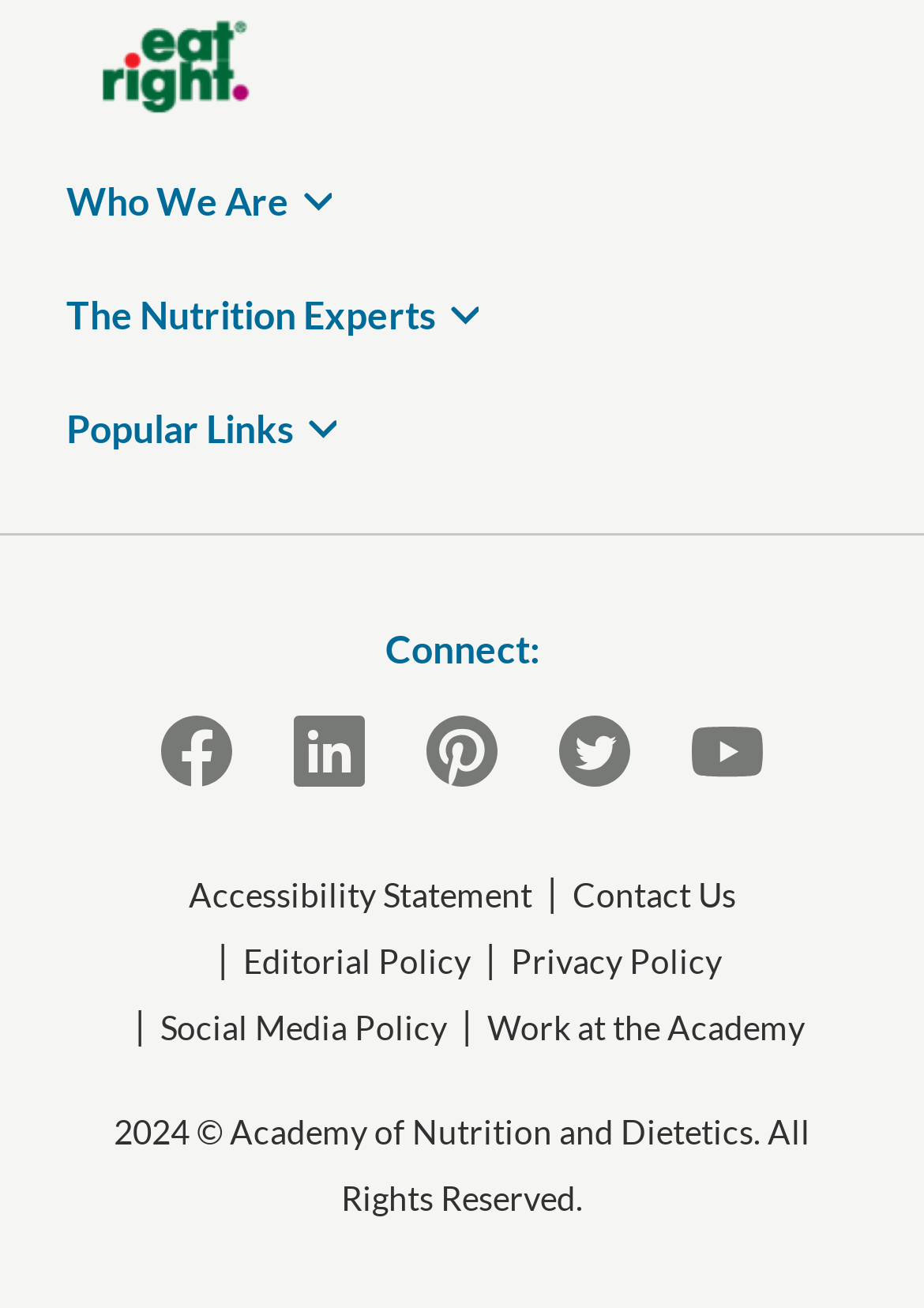Please specify the coordinates of the bounding box for the element that should be clicked to carry out this instruction: "Explore Work at the Academy". The coordinates must be four float numbers between 0 and 1, formatted as [left, top, right, bottom].

[0.527, 0.76, 0.871, 0.811]